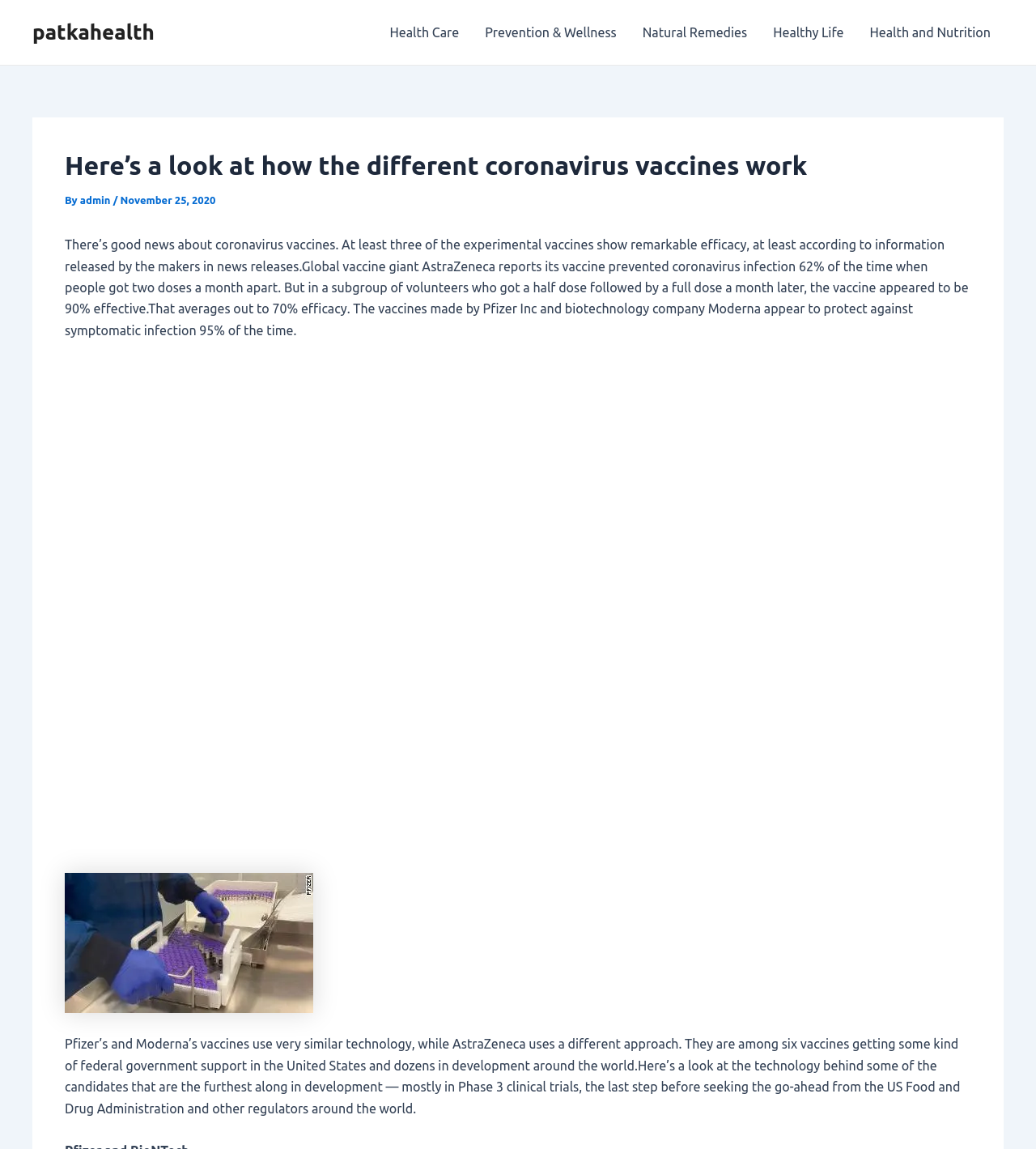What is the phase of clinical trials for some of the vaccine candidates?
We need a detailed and exhaustive answer to the question. Please elaborate.

The text states that some of the vaccine candidates are mostly in Phase 3 clinical trials, the last step before seeking the go-ahead from the US Food and Drug Administration and other regulators around the world.